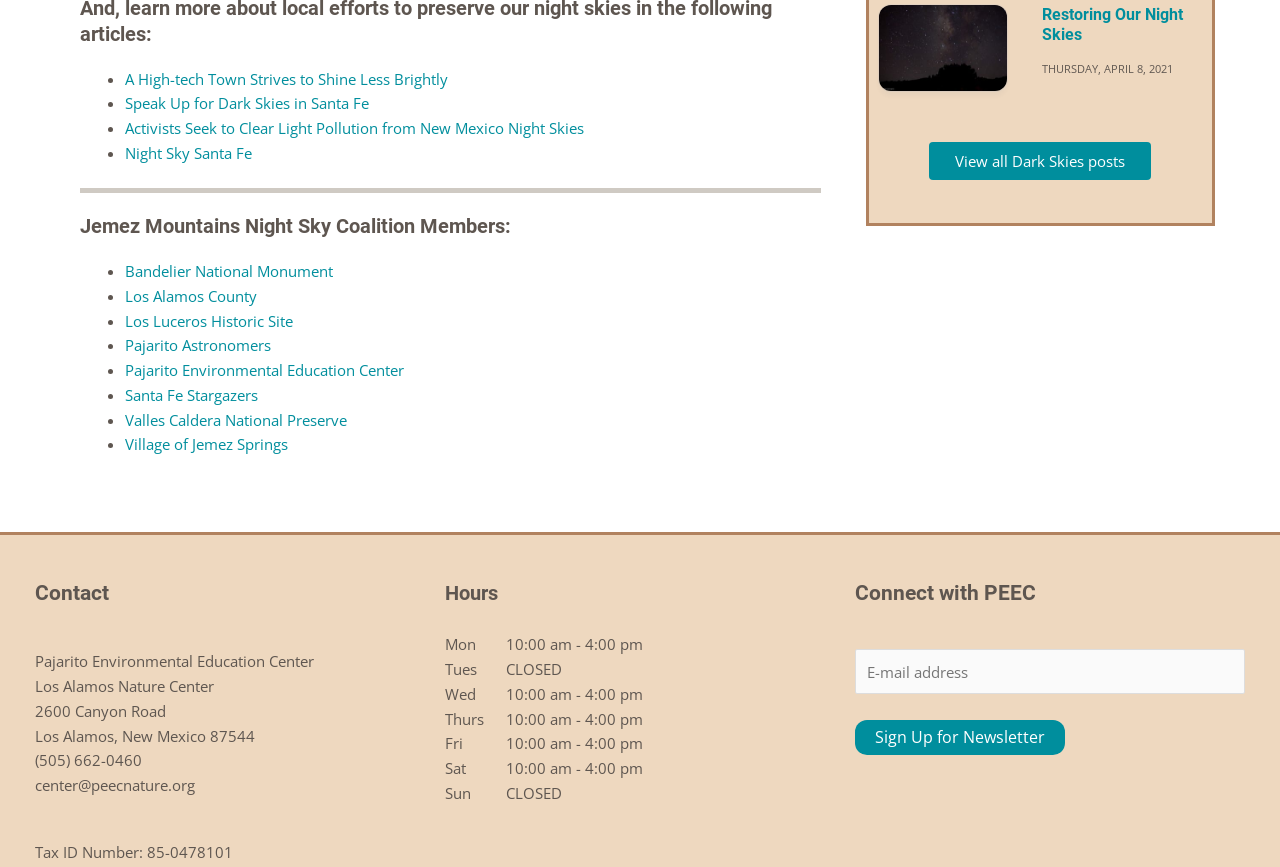Please identify the bounding box coordinates of the element that needs to be clicked to execute the following command: "Click on the link 'A High-tech Town Strives to Shine Less Brightly'". Provide the bounding box using four float numbers between 0 and 1, formatted as [left, top, right, bottom].

[0.098, 0.079, 0.35, 0.102]